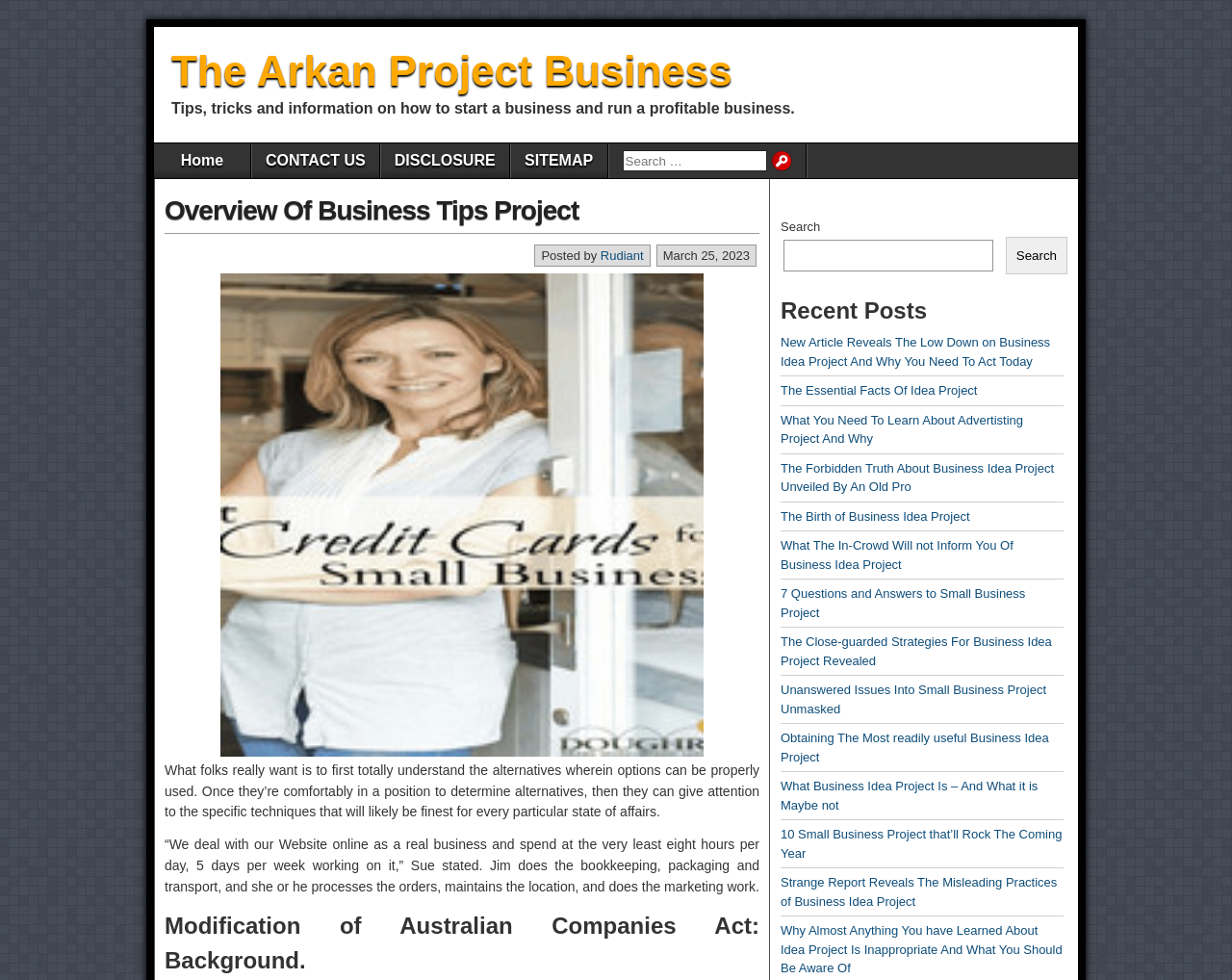Using the image as a reference, answer the following question in as much detail as possible:
What is the date of the article?

The date of the article is mentioned in the text 'March 25, 2023' which is located below the heading 'Overview Of Business Tips Project'.